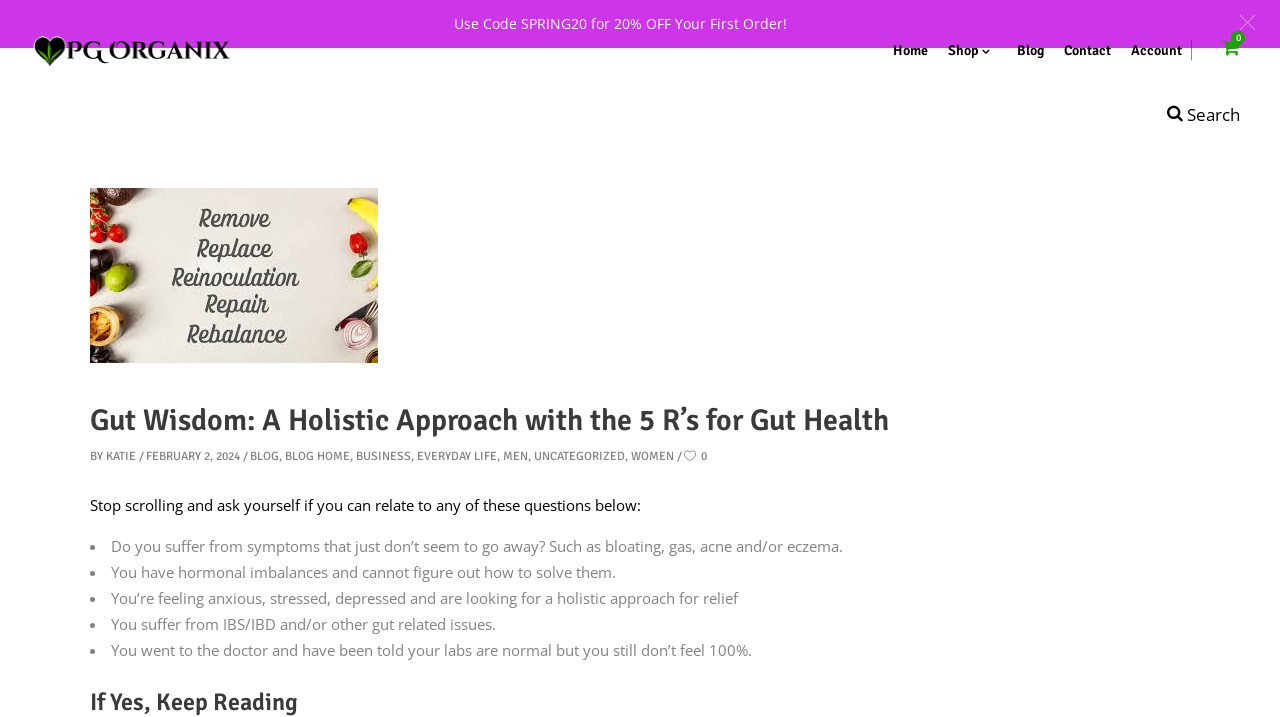Locate the bounding box coordinates of the element that should be clicked to execute the following instruction: "Explore the 'Shop' section".

[0.733, 0.0, 0.787, 0.138]